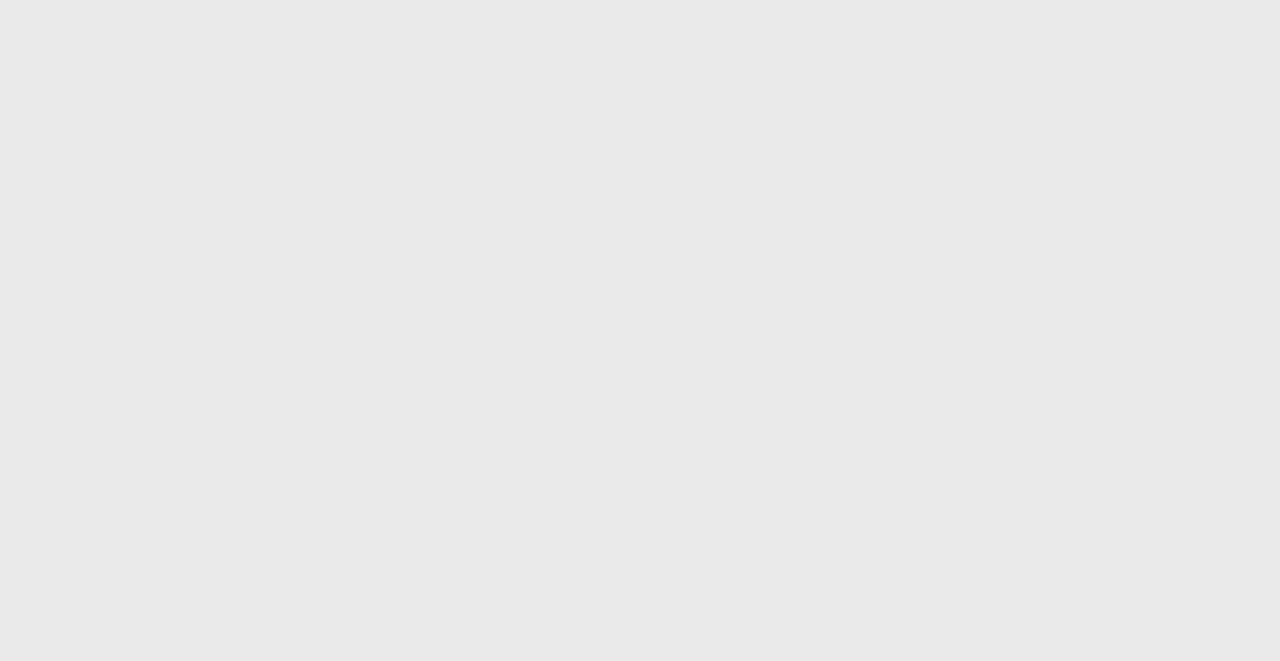Please specify the bounding box coordinates of the clickable section necessary to execute the following command: "Search Listverse".

[0.387, 0.619, 0.477, 0.644]